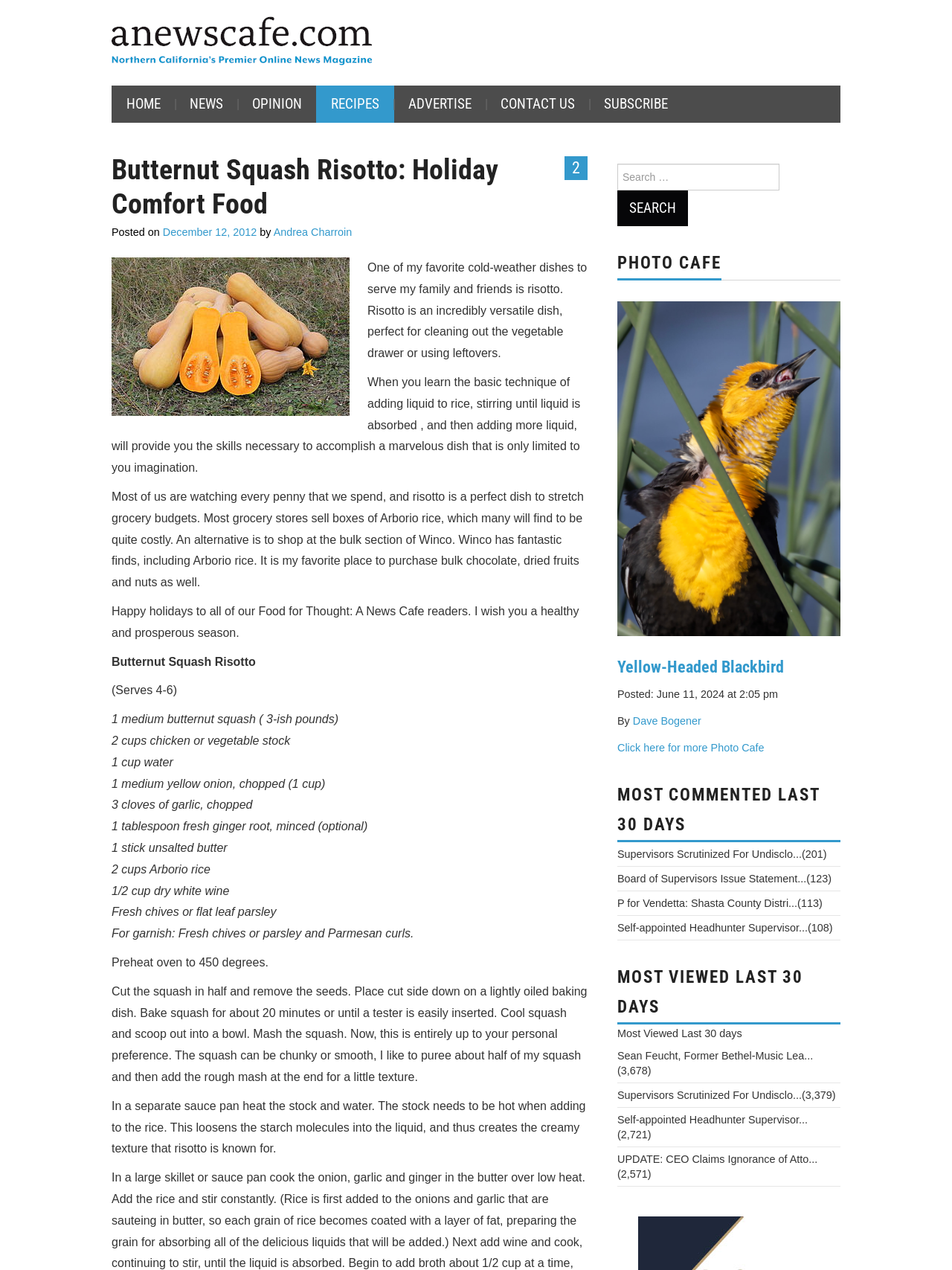Bounding box coordinates are specified in the format (top-left x, top-left y, bottom-right x, bottom-right y). All values are floating point numbers bounded between 0 and 1. Please provide the bounding box coordinate of the region this sentence describes: Sean Feucht, Former Bethel-Music Lea...(3,678)

[0.648, 0.826, 0.854, 0.847]